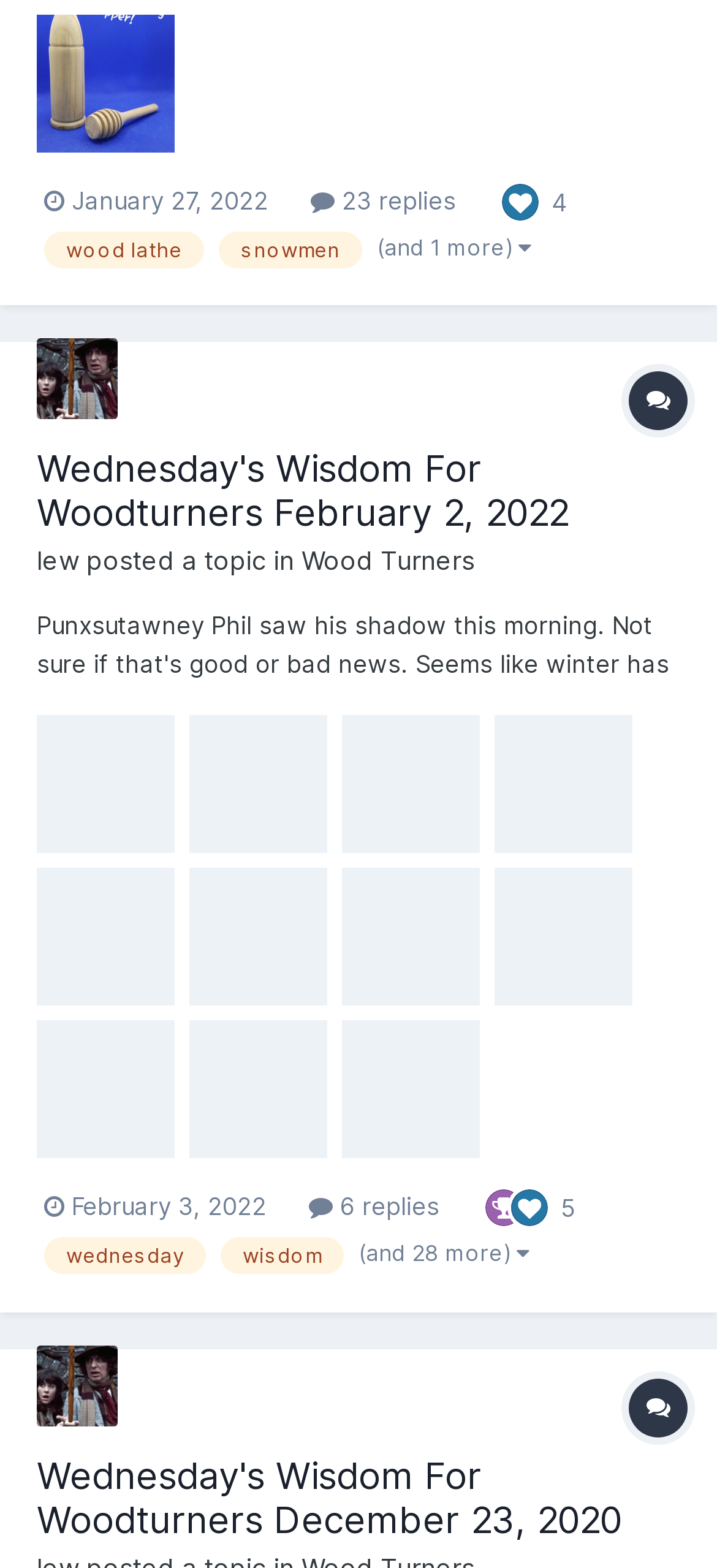Who posted the topic 'Wednesday's Wisdom For Woodturners February 2, 2022'?
Using the image, answer in one word or phrase.

lew